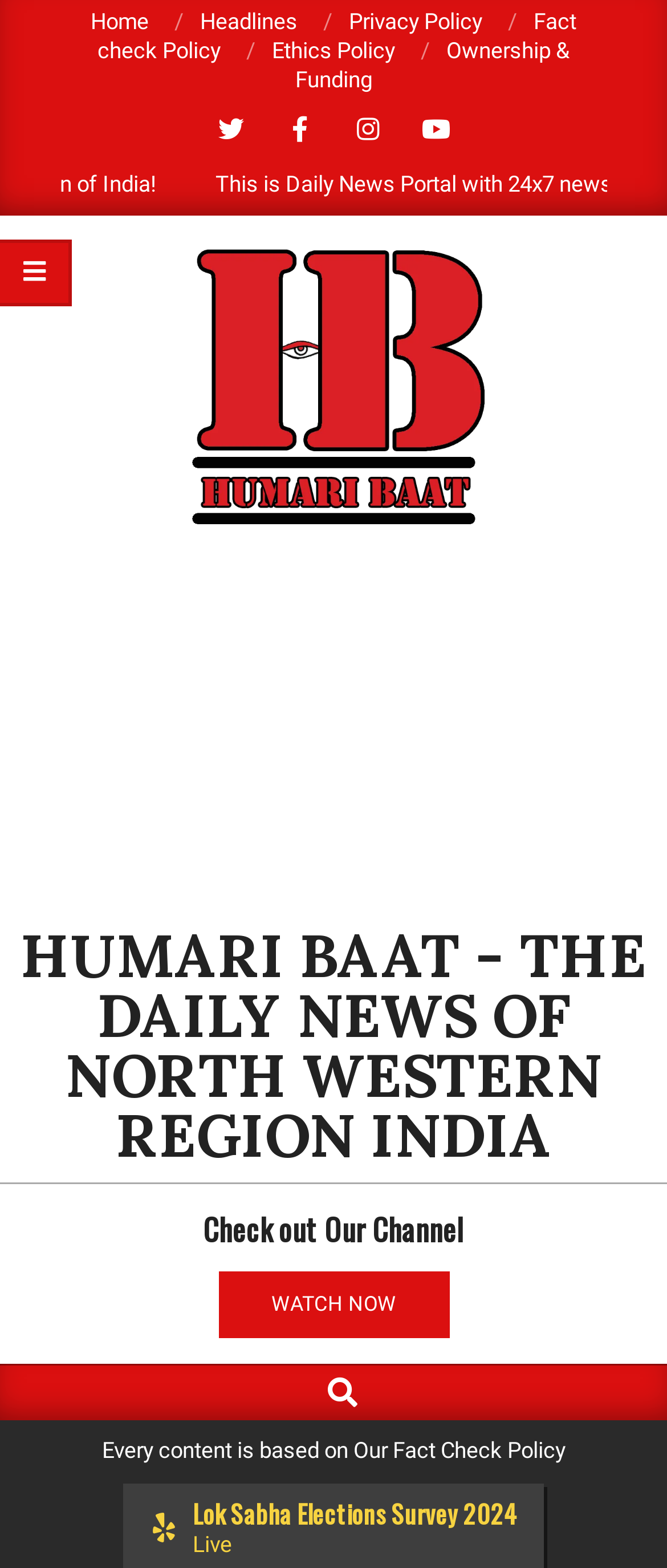Identify the bounding box for the described UI element. Provide the coordinates in (top-left x, top-left y, bottom-right x, bottom-right y) format with values ranging from 0 to 1: Fact check Policy

[0.146, 0.005, 0.864, 0.04]